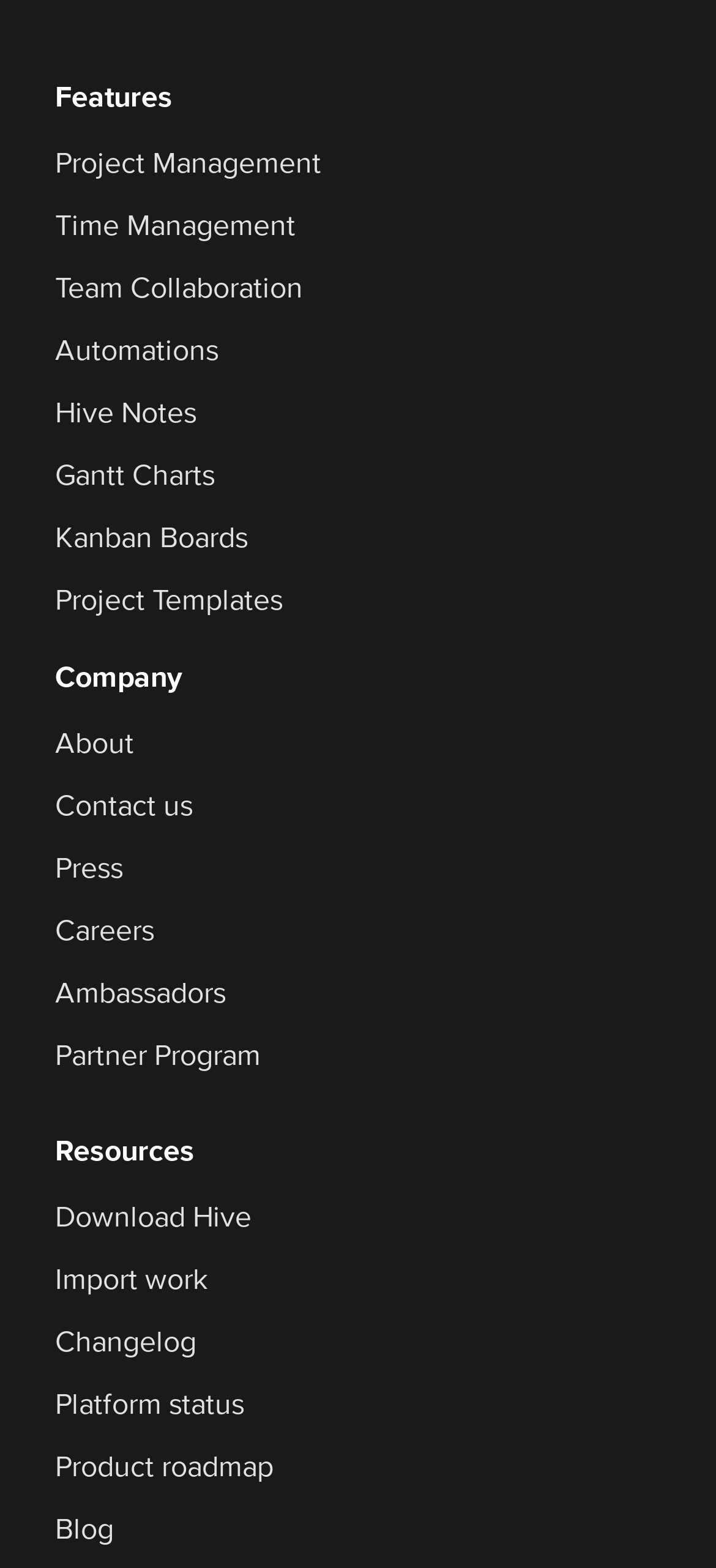Given the element description Ambassadors, specify the bounding box coordinates of the corresponding UI element in the format (top-left x, top-left y, bottom-right x, bottom-right y). All values must be between 0 and 1.

[0.077, 0.622, 0.474, 0.645]